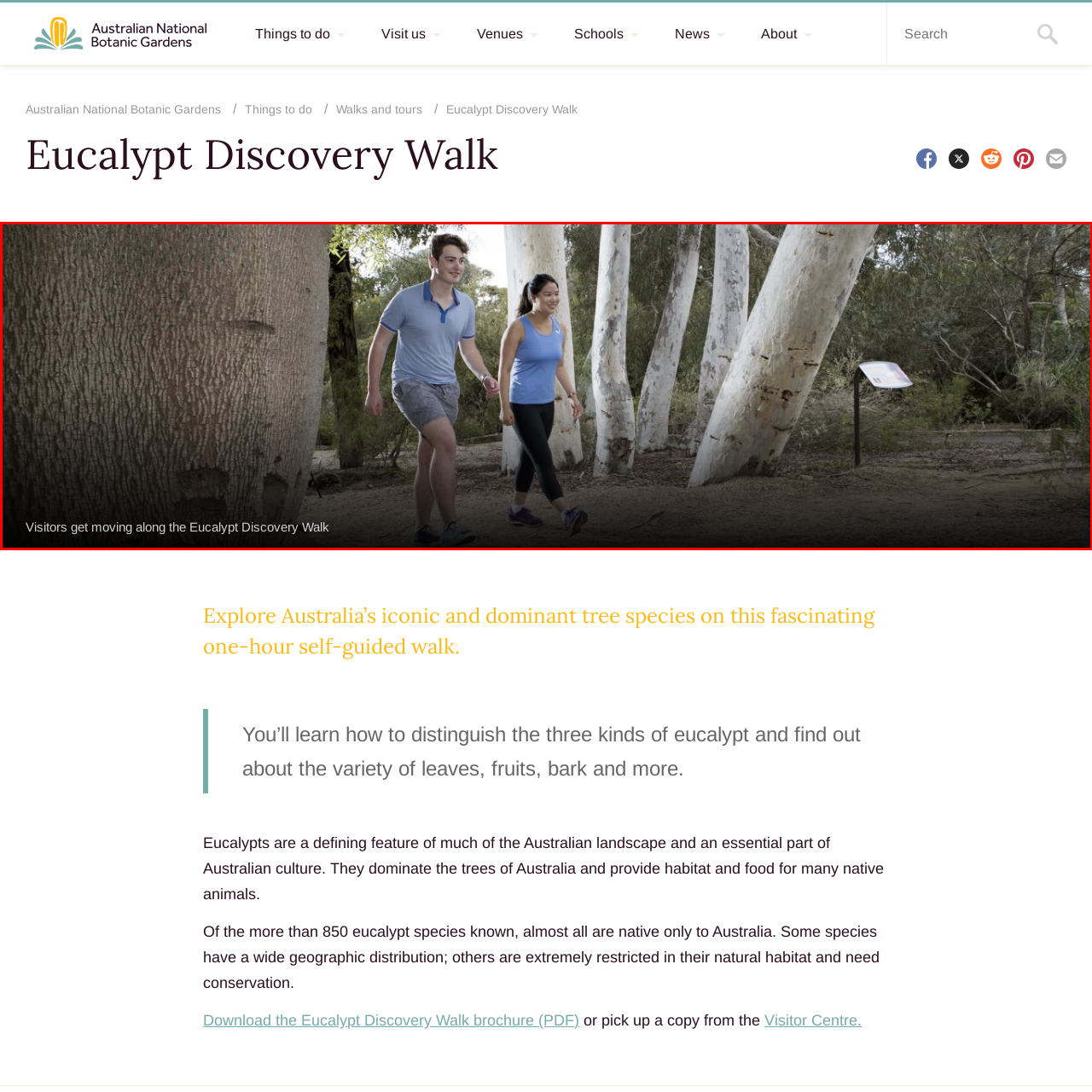What type of walk is the Eucalypt Discovery Walk?
Inspect the highlighted part of the image and provide a single word or phrase as your answer.

Self-guided